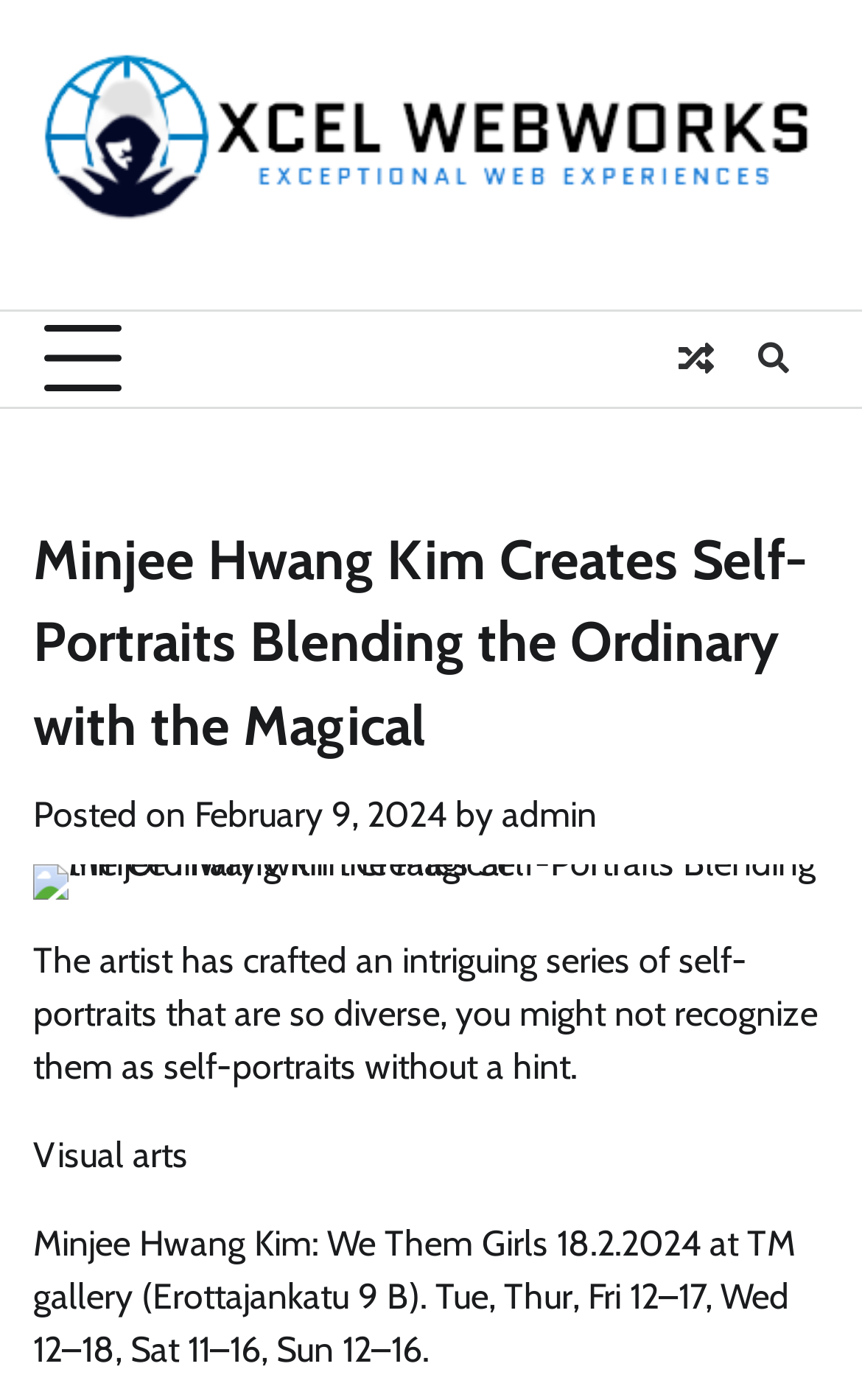What is the location of the TM gallery?
Answer the question with a single word or phrase by looking at the picture.

Erottajankatu 9 B